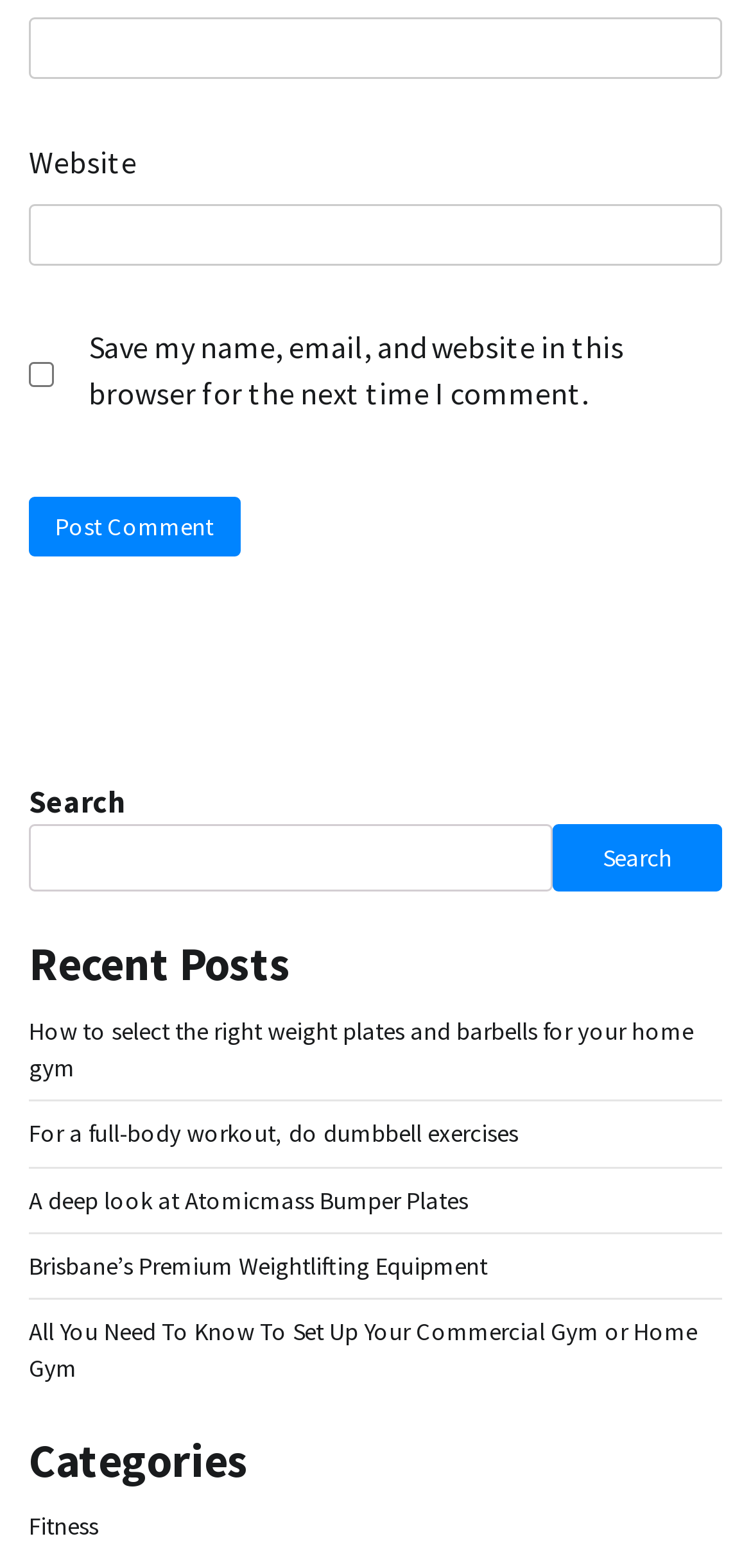Please analyze the image and give a detailed answer to the question:
What type of content is listed under 'Recent Posts'?

The section 'Recent Posts' lists several links with titles such as 'How to select the right weight plates and barbells for your home gym' and 'For a full-body workout, do dumbbell exercises'. This suggests that the content listed under 'Recent Posts' is a collection of article links.